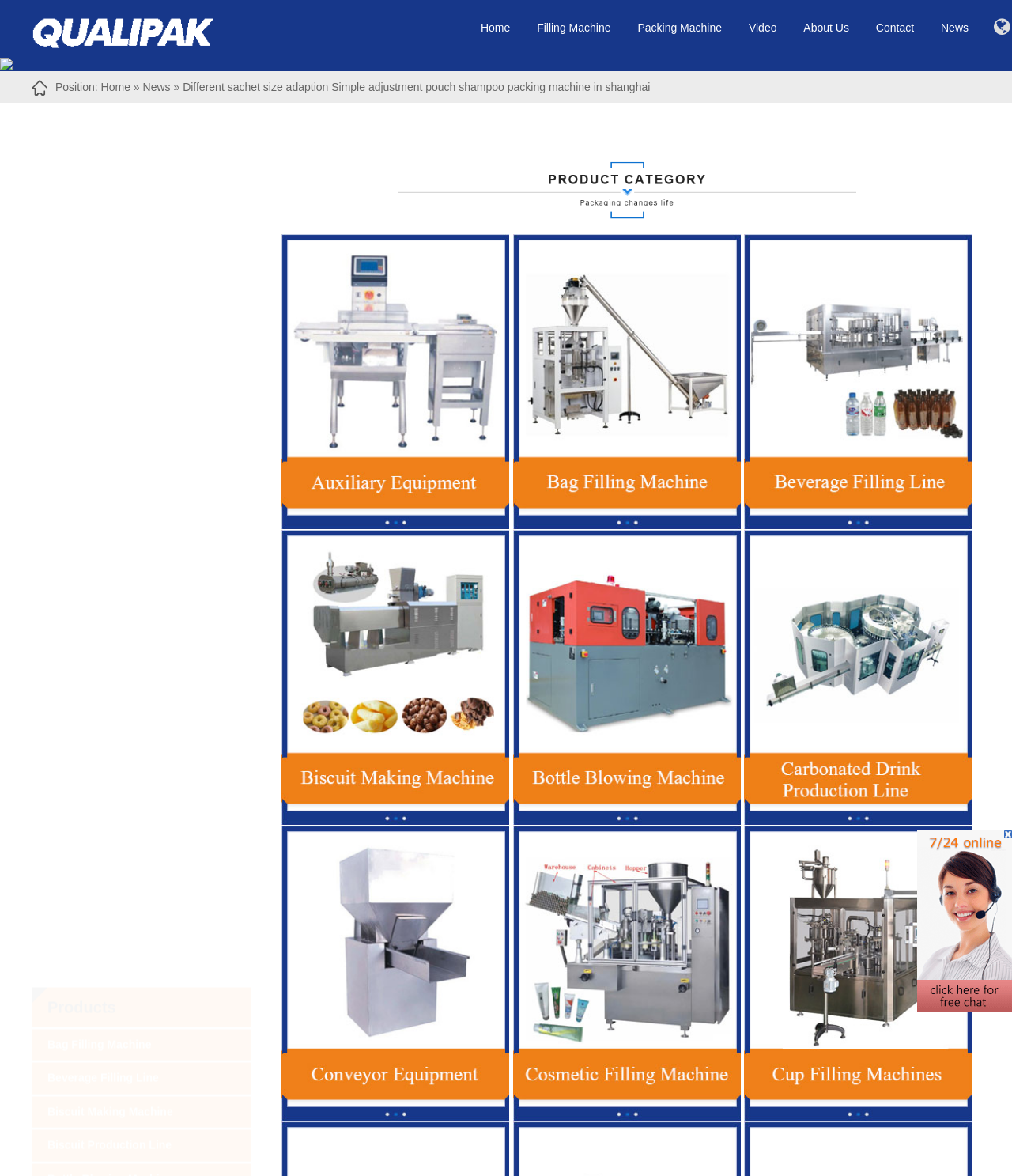Specify the bounding box coordinates of the element's area that should be clicked to execute the given instruction: "View the Bag Filling Machine product". The coordinates should be four float numbers between 0 and 1, i.e., [left, top, right, bottom].

[0.047, 0.164, 0.15, 0.175]